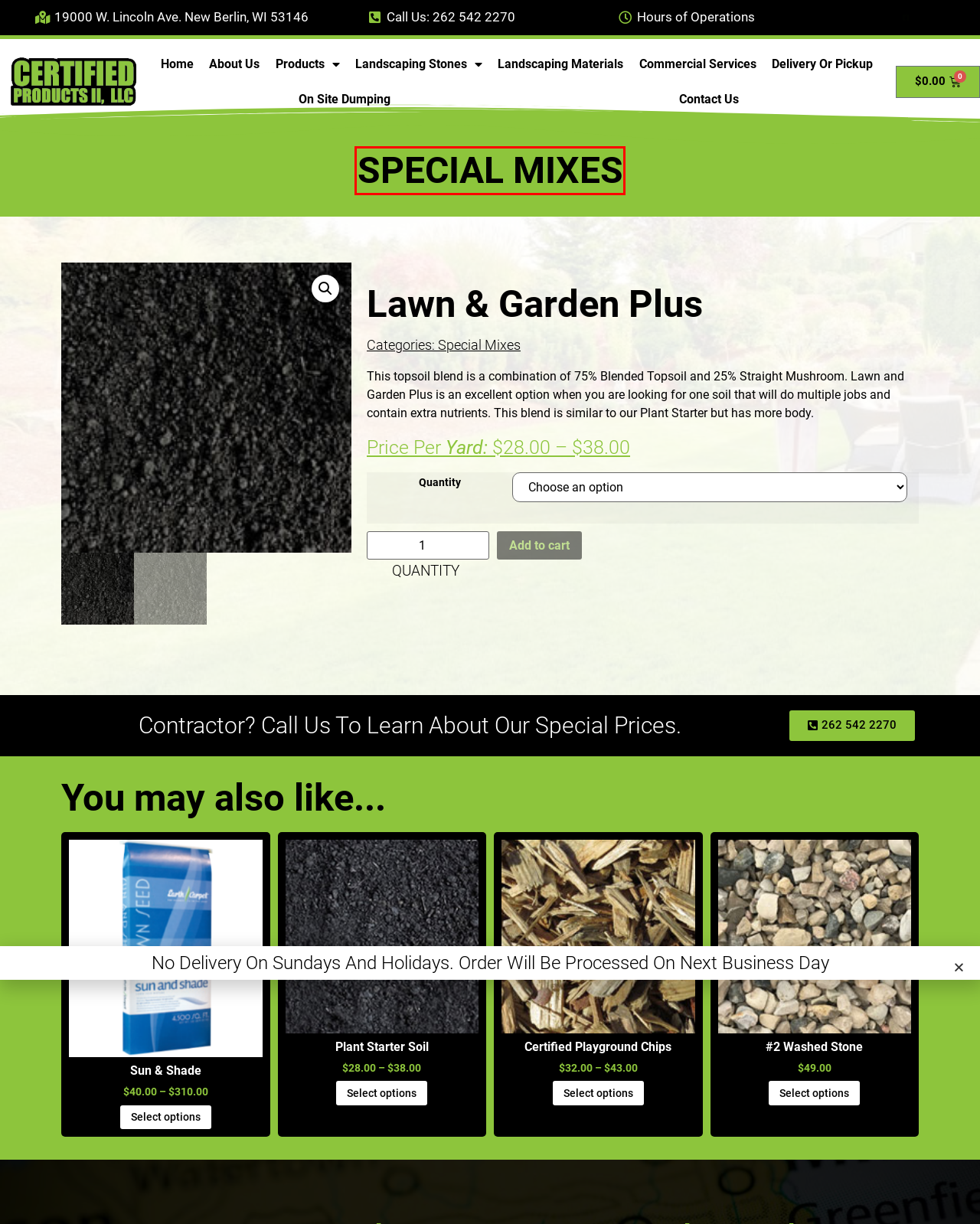You have a screenshot of a webpage with a red bounding box around an element. Identify the webpage description that best fits the new page that appears after clicking the selected element in the red bounding box. Here are the candidates:
A. Certified Products II, LLC
B. Special Mixes – Certified Products II, LLC
C. Plant Starter Soil – Certified Products II, LLC
D. Contact Us – Certified Products II, LLC
E. Landscaping Stones – Certified Products II, LLC
F. Sun & Shade – Certified Products II, LLC
G. About Us – Certified Products II, LLC
H. Delivery Or Pickup – Certified Products II, LLC

B